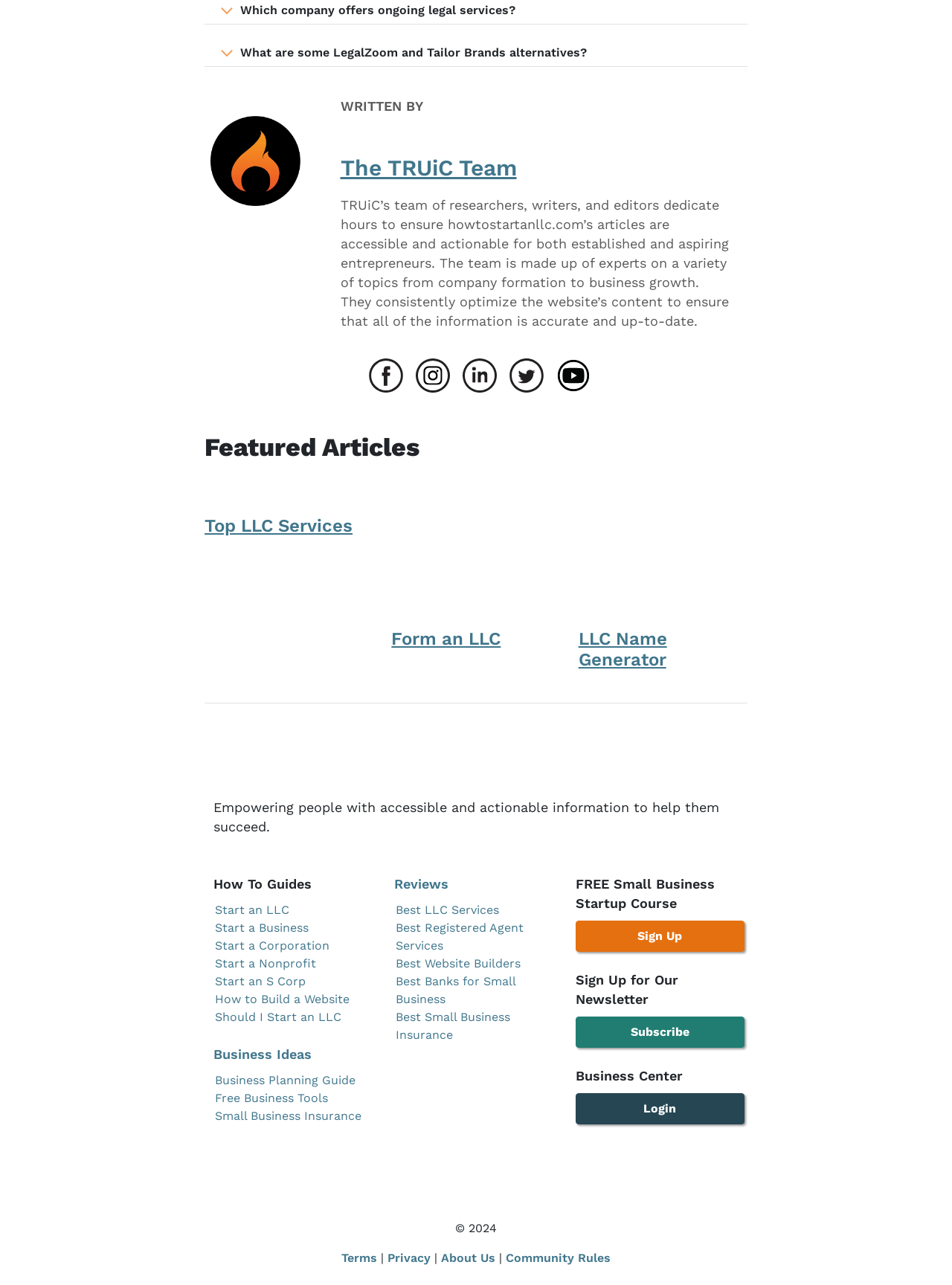Can you find the bounding box coordinates for the element to click on to achieve the instruction: "Learn how to start an LLC"?

[0.224, 0.577, 0.399, 0.588]